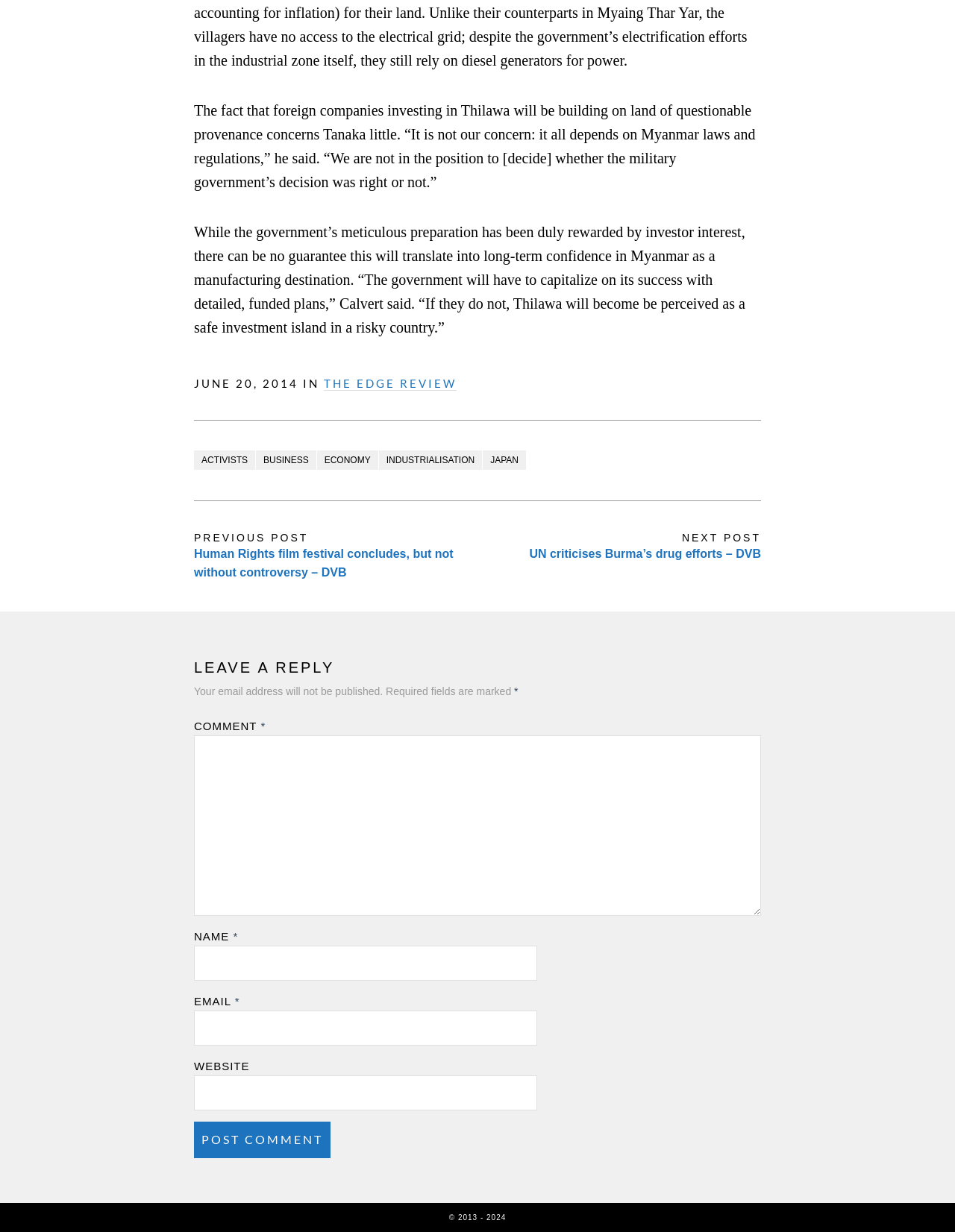Determine the bounding box of the UI component based on this description: "Business". The bounding box coordinates should be four float values between 0 and 1, i.e., [left, top, right, bottom].

[0.268, 0.366, 0.331, 0.381]